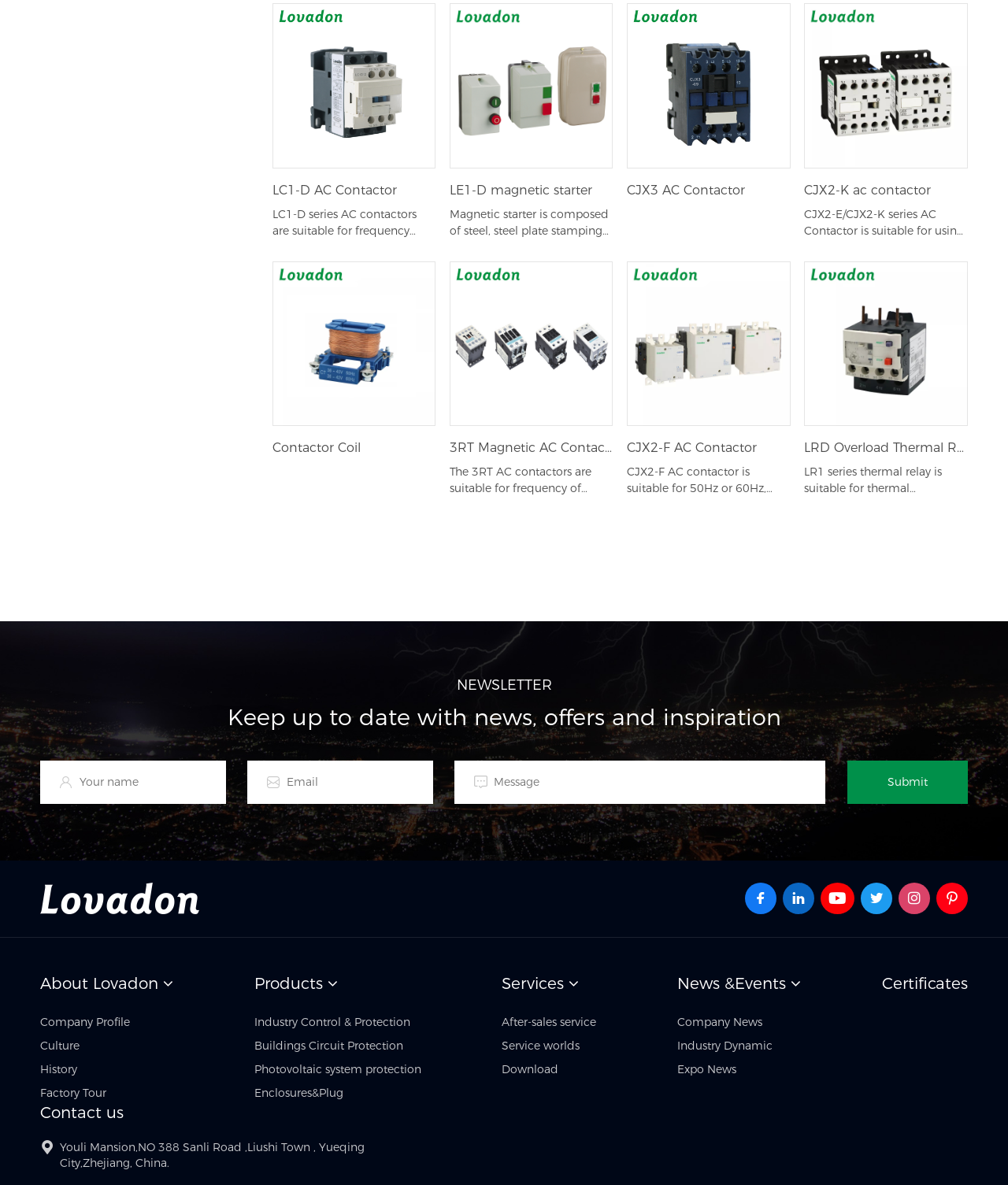Specify the bounding box coordinates of the element's region that should be clicked to achieve the following instruction: "Click on the Submit button". The bounding box coordinates consist of four float numbers between 0 and 1, in the format [left, top, right, bottom].

[0.84, 0.642, 0.96, 0.678]